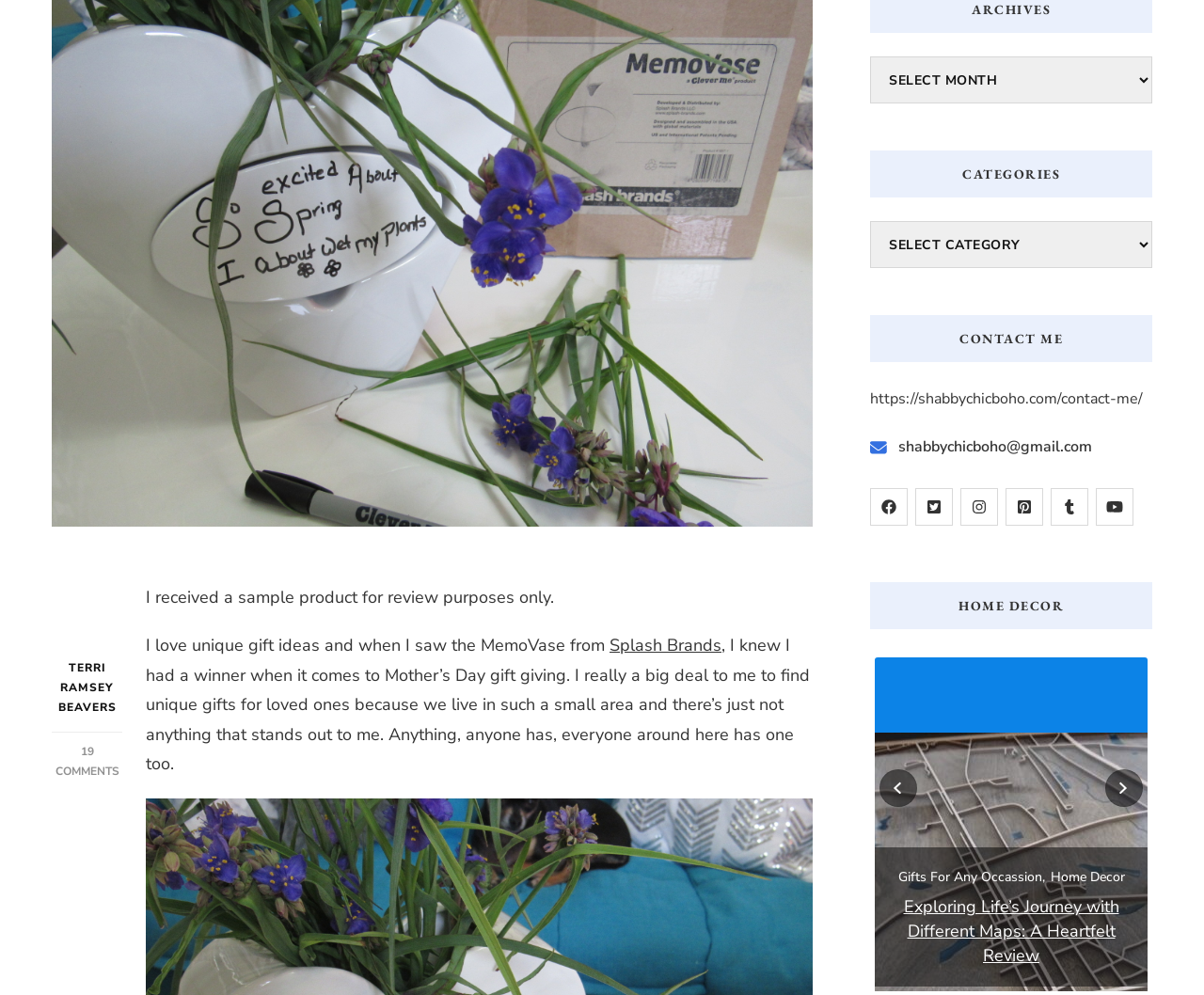Identify the bounding box for the described UI element. Provide the coordinates in (top-left x, top-left y, bottom-right x, bottom-right y) format with values ranging from 0 to 1: Boho

[0.748, 0.848, 0.777, 0.871]